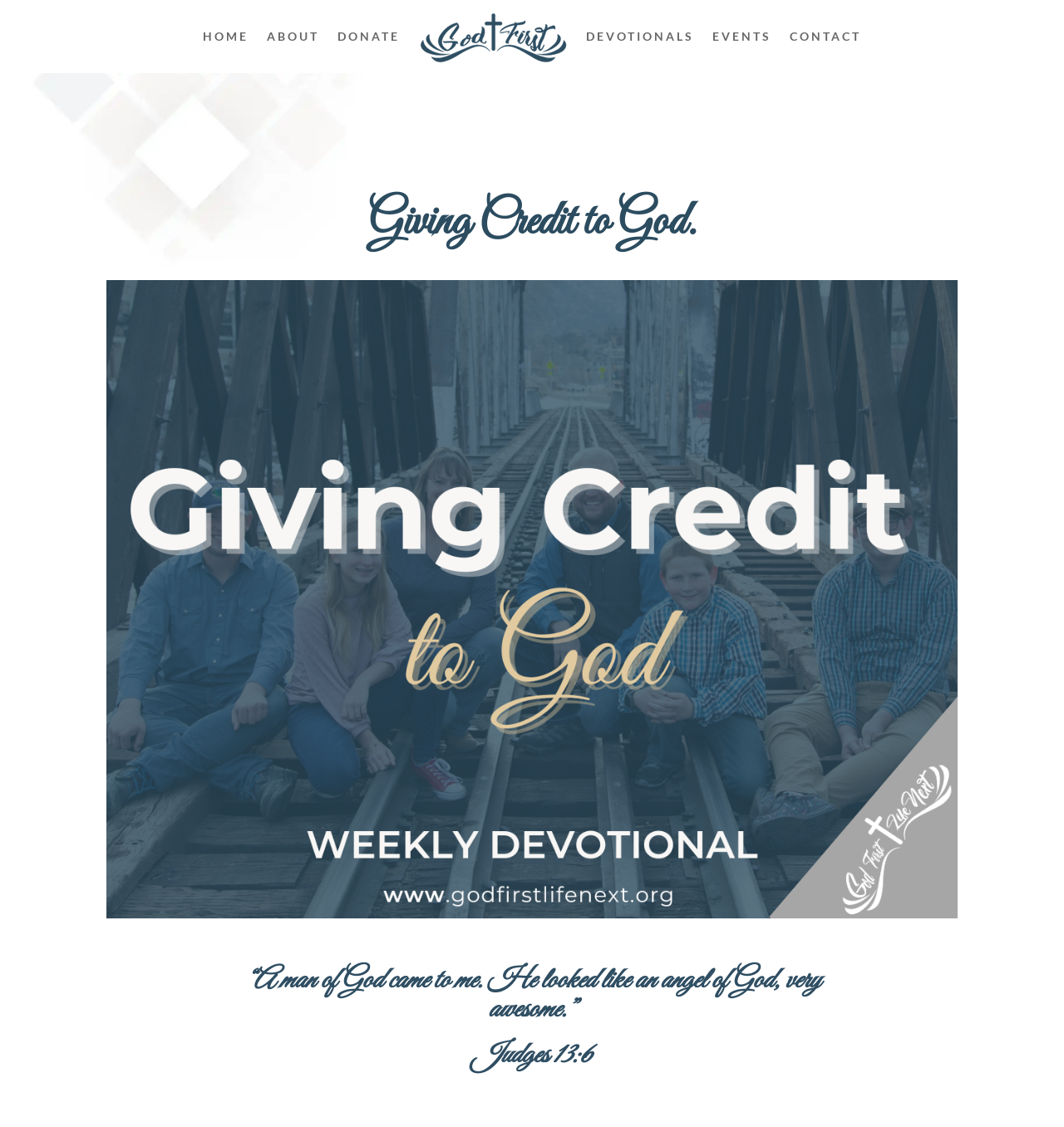Produce an extensive caption that describes everything on the webpage.

This webpage has a navigation menu at the top, consisting of six links: "HOME", "ABOUT", "DONATE", "DEVOTIONALS", "EVENTS", and "CONTACT". These links are positioned horizontally, with "HOME" on the left and "CONTACT" on the right. Below the navigation menu, there is a logo of "God First" in blue, which is also a link.

On the left side of the page, there is a duplicate of the navigation menu, with the same links in the same order. Below this menu, there is a large heading that reads "Giving Credit to God.".

The main content of the page is an image that takes up most of the page's width. Above the image, there are four headings that appear to be a quote and its reference. The quote is "“A man of God came to me. He looked like an angel of God, very awesome.”" and the reference is "Judges 13:6". There are also some empty headings and a static text element with a non-breaking space character.

At the top right of the page, there is another instance of the "God First" blue logo, which is also a link.